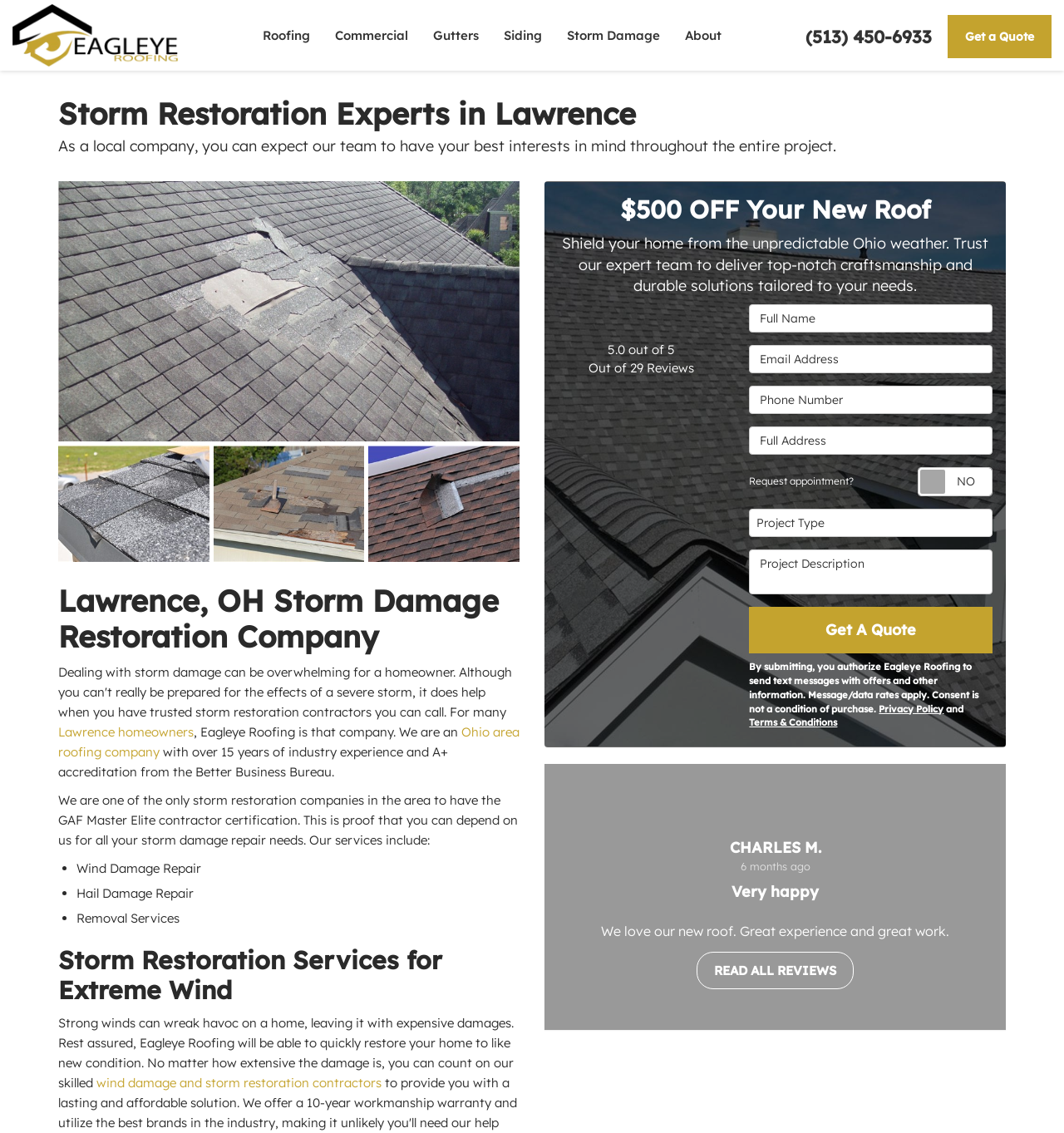Find the bounding box coordinates of the element to click in order to complete the given instruction: "Call the phone number."

[0.757, 0.023, 0.876, 0.042]